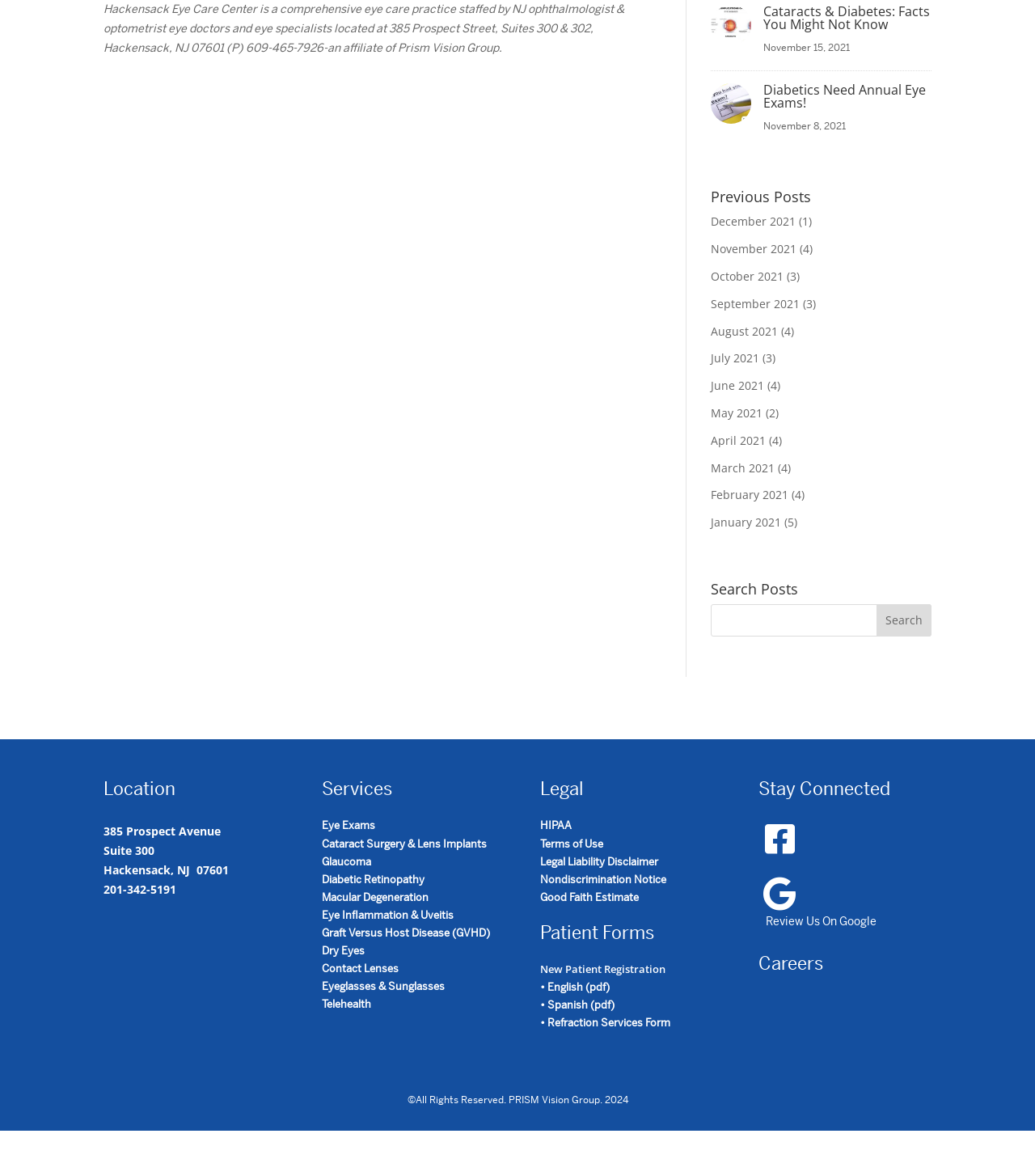Please identify the bounding box coordinates of the element's region that should be clicked to execute the following instruction: "Learn about eye exams". The bounding box coordinates must be four float numbers between 0 and 1, i.e., [left, top, right, bottom].

[0.311, 0.696, 0.363, 0.708]